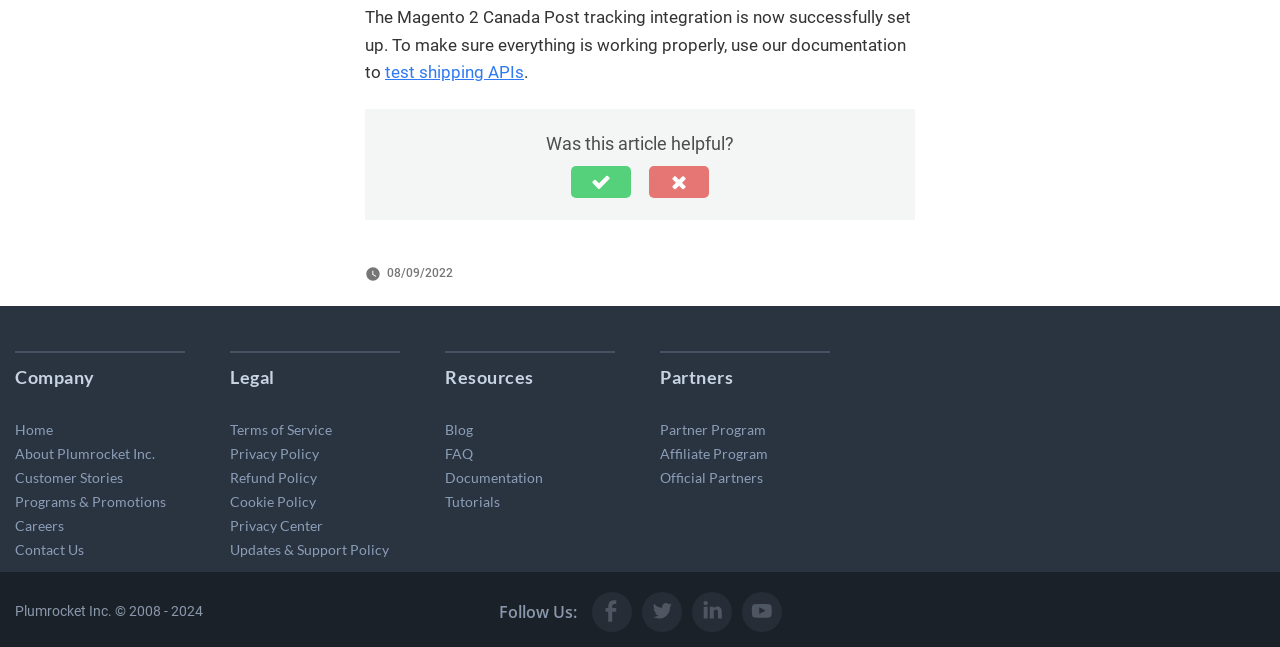What is the date of the article?
Identify the answer in the screenshot and reply with a single word or phrase.

08/09/2022